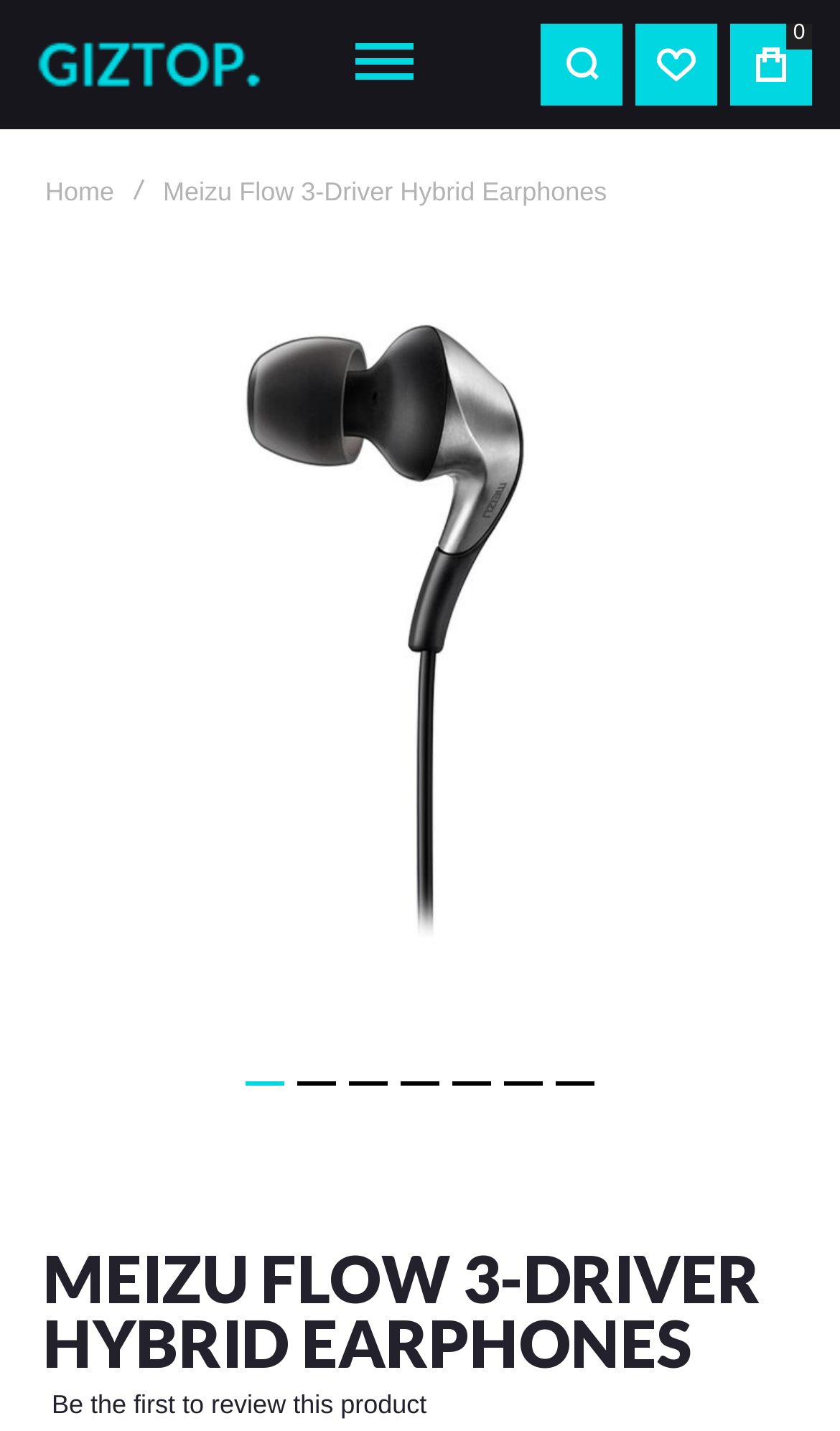Can you find the bounding box coordinates for the element to click on to achieve the instruction: "Click the Meizu Flow 3-Driver Hybrid Earphones button"?

[0.285, 0.735, 0.346, 0.78]